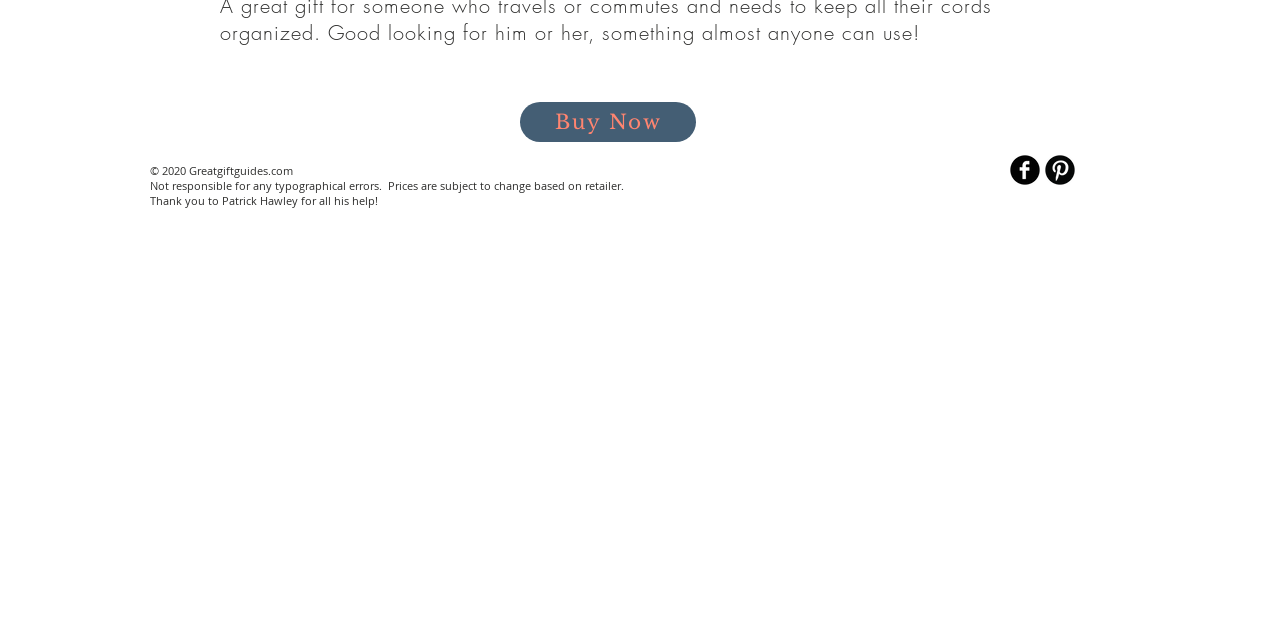Based on the element description: "aria-label="B-Pinterest"", identify the UI element and provide its bounding box coordinates. Use four float numbers between 0 and 1, [left, top, right, bottom].

[0.816, 0.242, 0.84, 0.289]